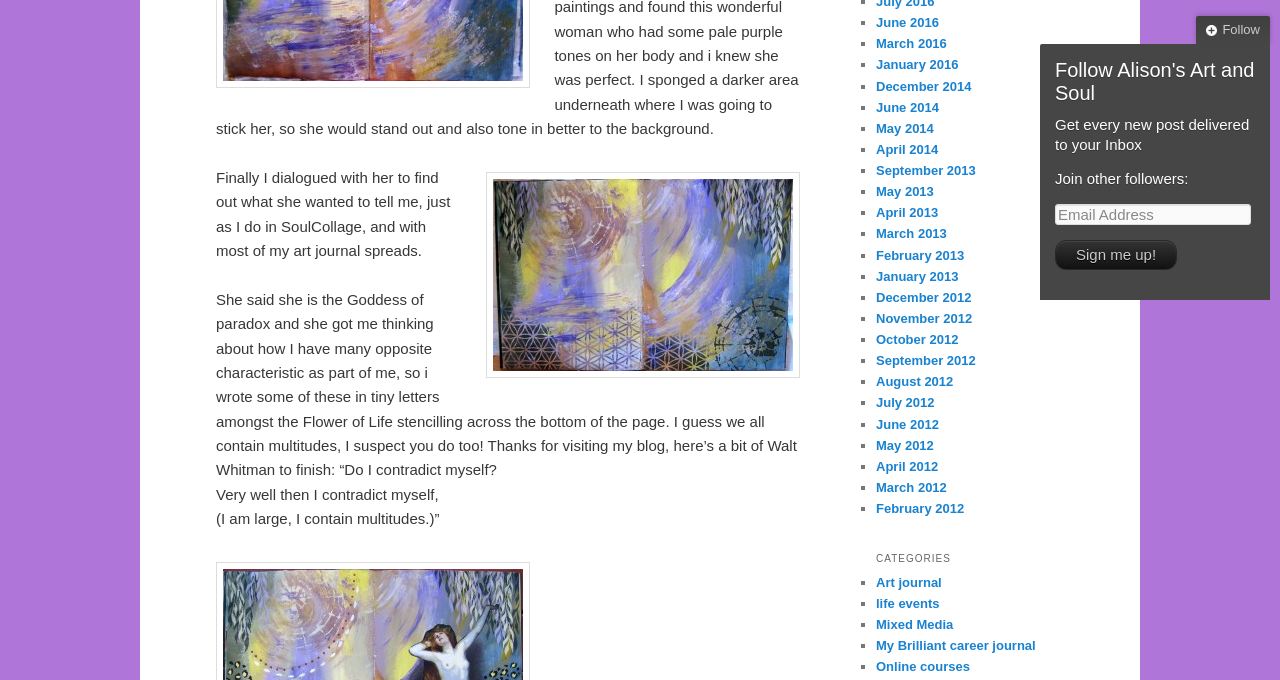Find the bounding box of the element with the following description: "My Brilliant career journal". The coordinates must be four float numbers between 0 and 1, formatted as [left, top, right, bottom].

[0.684, 0.938, 0.809, 0.96]